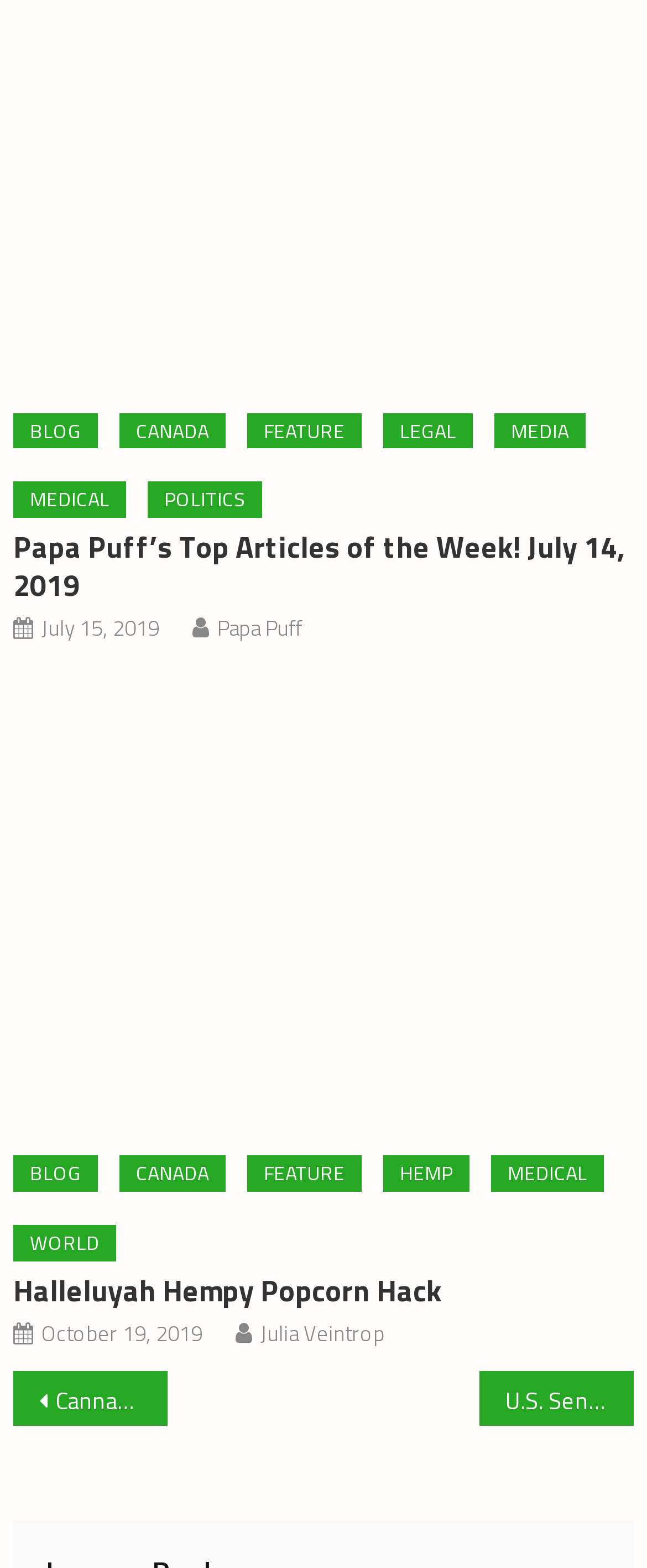How many links are in the 'Post navigation' section?
Answer the question with a detailed explanation, including all necessary information.

I found a heading element with the text 'Post navigation' and its bounding box coordinates are [0.017, 0.873, 0.02, 0.874]. Under this heading, I found two link elements with the texts 'Cannabis Heroine Gayle Quin Succumbs To Cancer' and 'U.S. Senator Emerges As Unlikely Medical Cannabis Supporter'. Therefore, there are two links in the 'Post navigation' section.